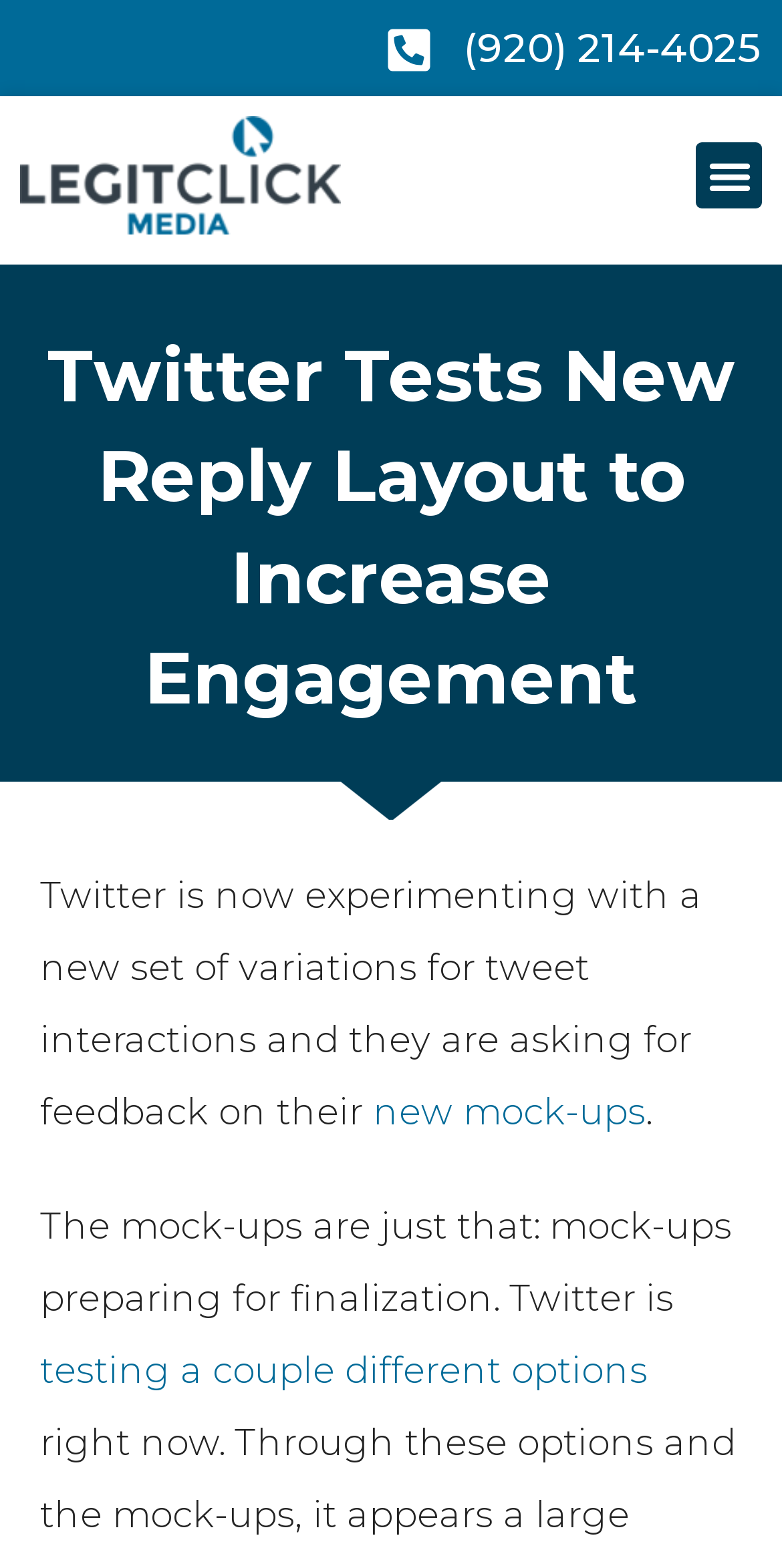What is Twitter experimenting with?
Using the image as a reference, answer with just one word or a short phrase.

new reply layout